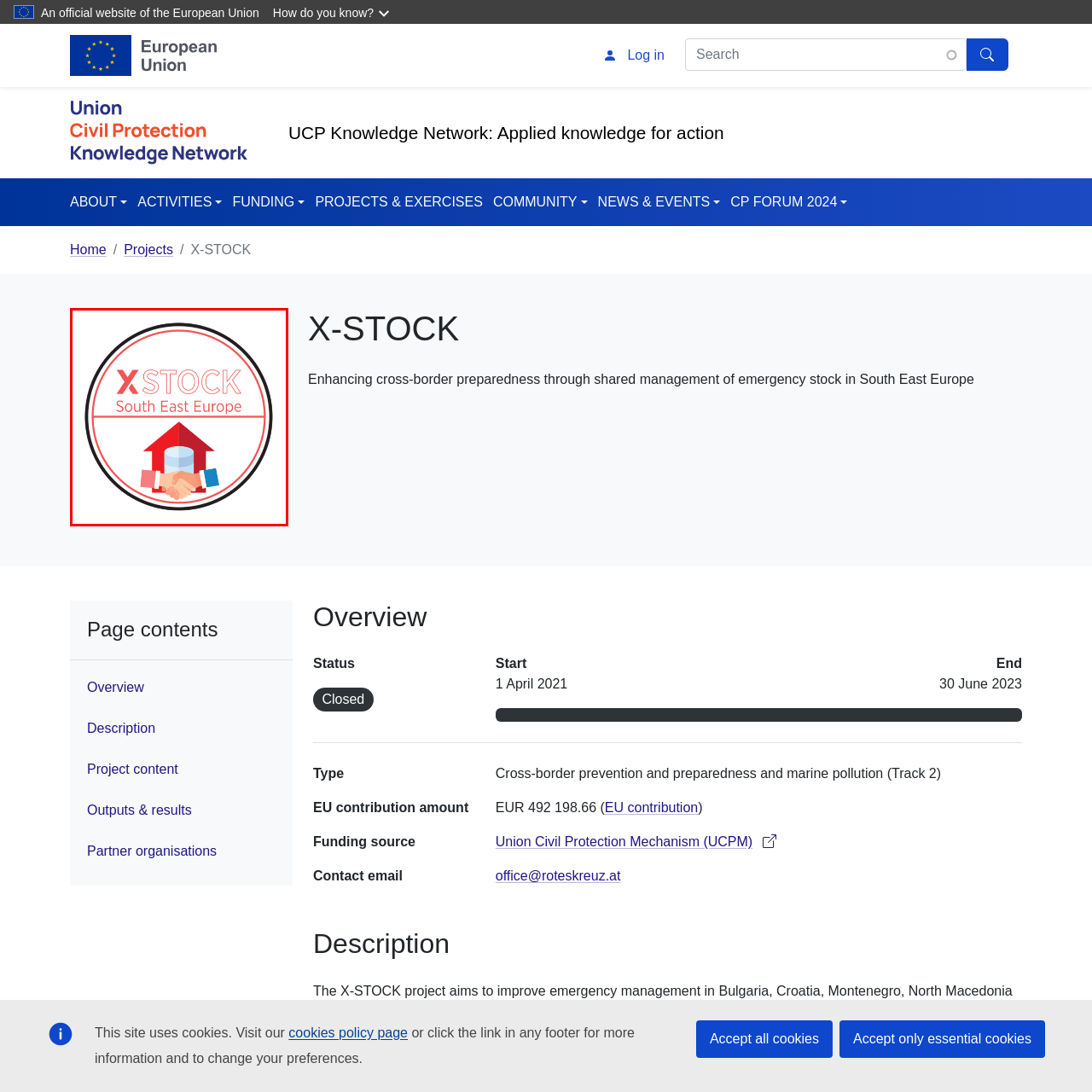What does the building icon in the logo possibly indicate?
Analyze the image encased by the red bounding box and elaborate on your answer to the question.

The icon of a structure resembling a building, topped with a cylindrical object, is placed at the center of the logo, possibly indicating the management of emergency stocks, which is a key aspect of the project's commitment to shared management strategies for emergency resources.